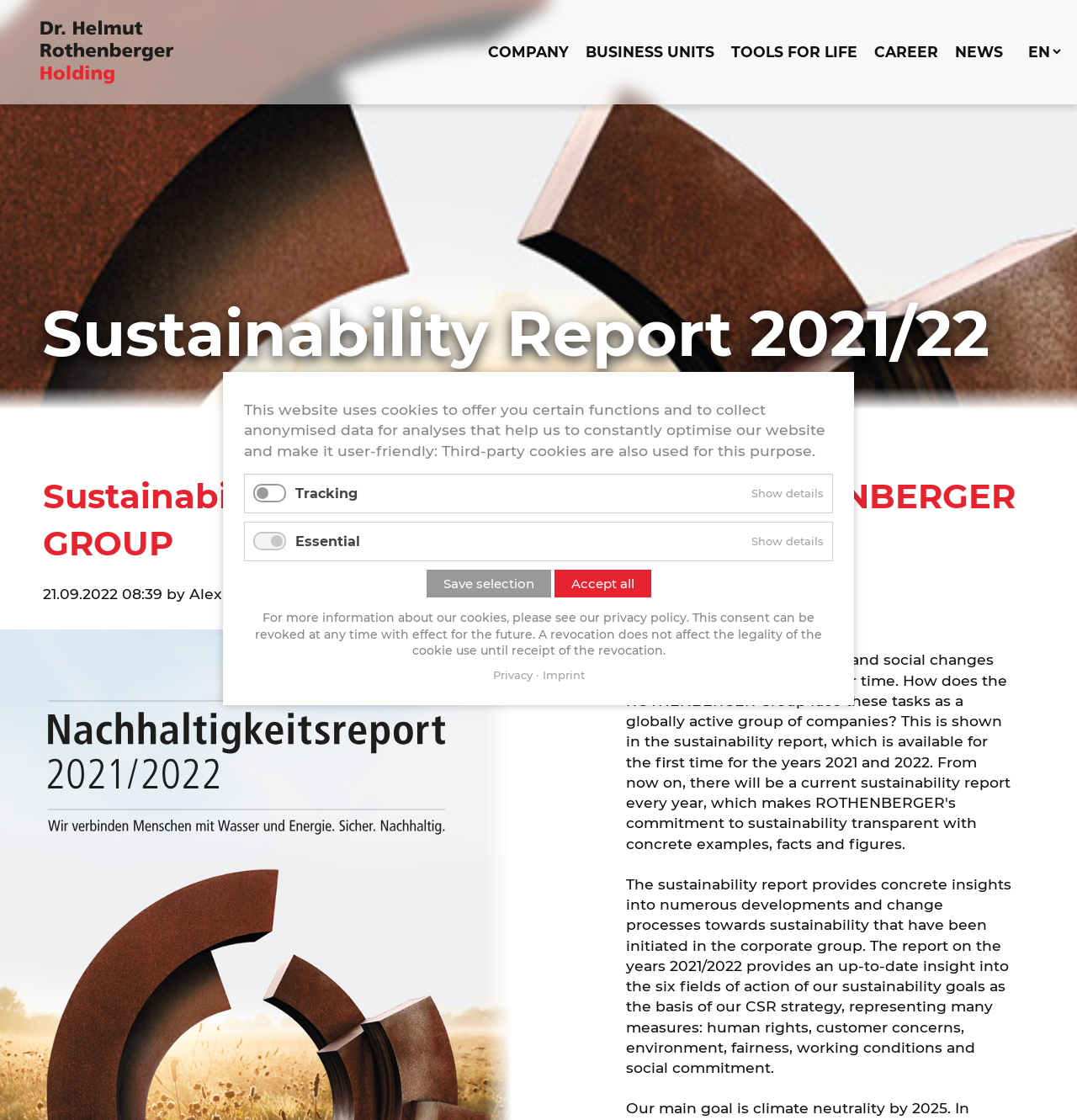Given the element description Show details Hide details, identify the bounding box coordinates for the UI element on the webpage screenshot. The format should be (top-left x, top-left y, bottom-right x, bottom-right y), with values between 0 and 1.

[0.69, 0.467, 0.773, 0.501]